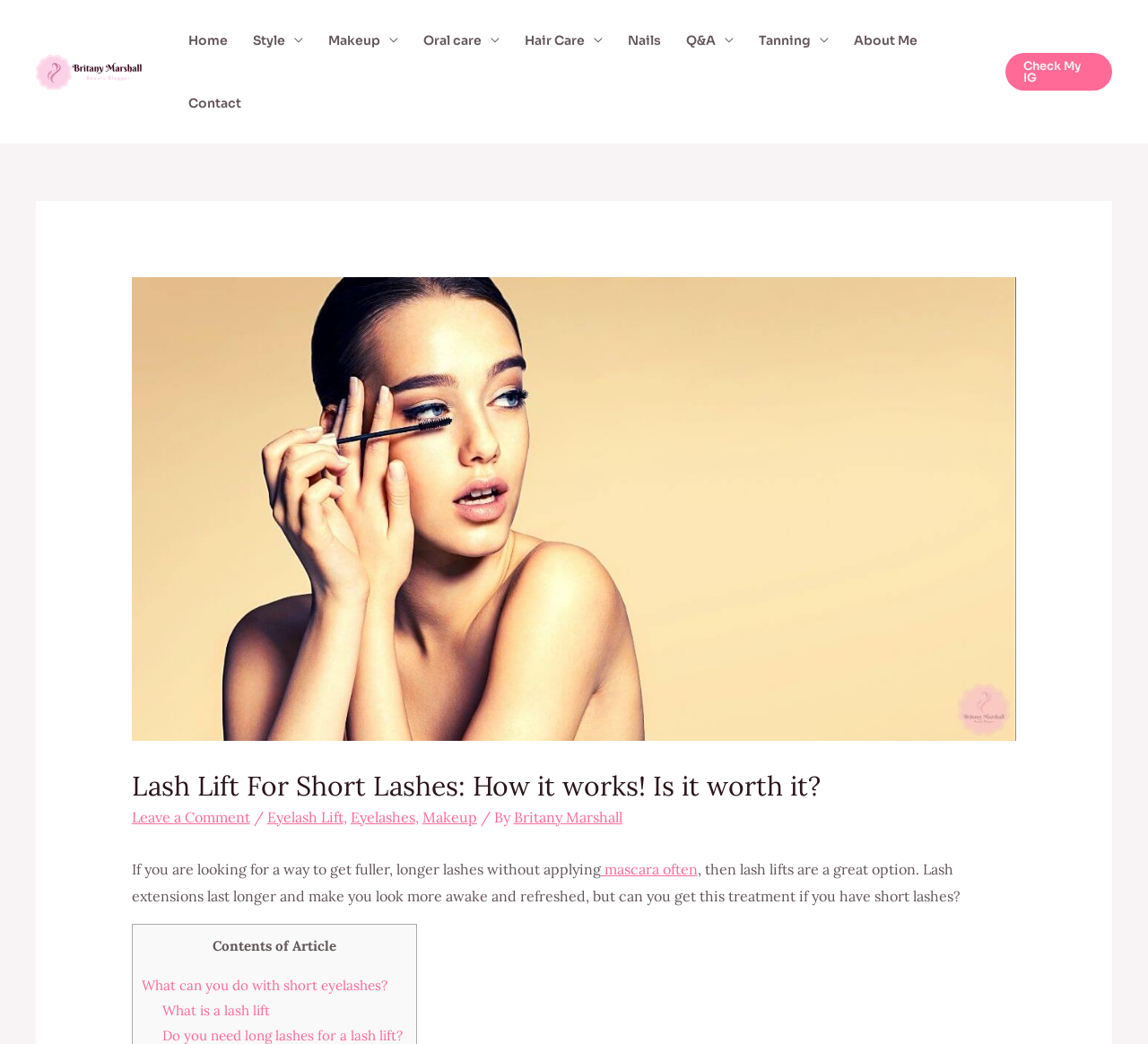What is the navigation menu item after 'Makeup'?
Provide a comprehensive and detailed answer to the question.

The navigation menu item after 'Makeup' is 'Oral care', which can be inferred from the navigation menu at the top of the page.